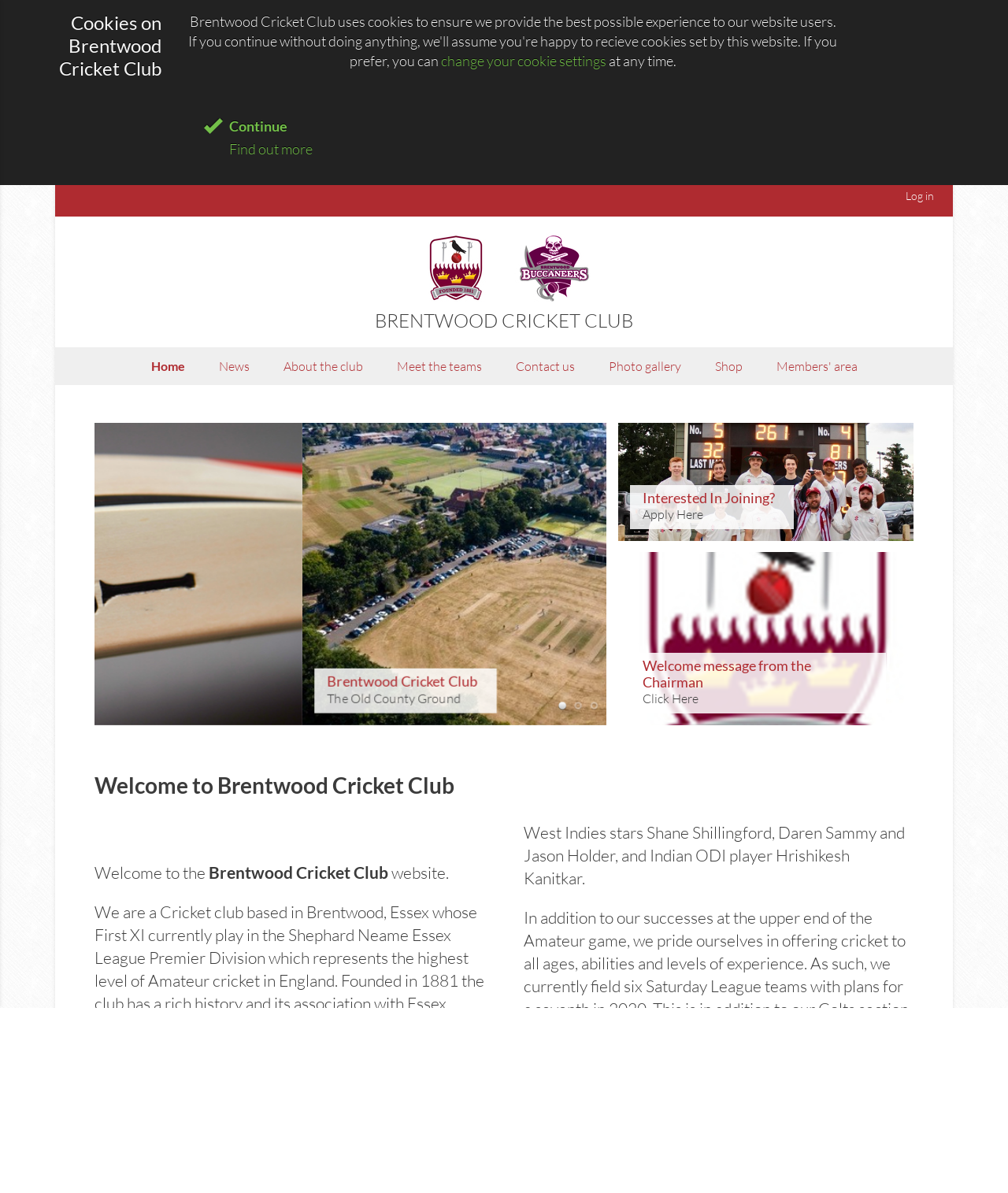Identify the bounding box coordinates of the clickable region to carry out the given instruction: "Go to the 'Home' page".

[0.134, 0.291, 0.199, 0.323]